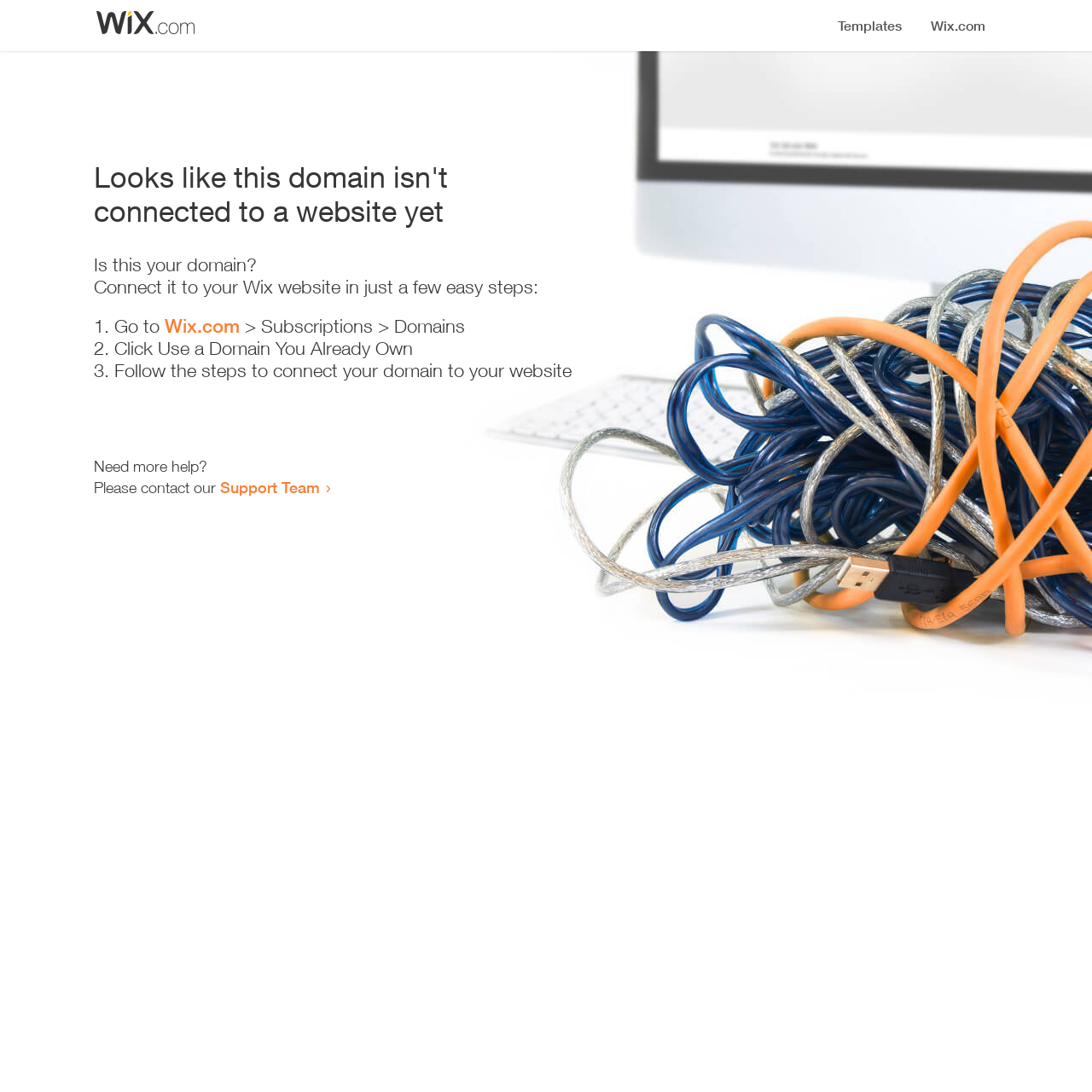Give the bounding box coordinates for this UI element: "Wix.com". The coordinates should be four float numbers between 0 and 1, arranged as [left, top, right, bottom].

[0.151, 0.288, 0.22, 0.309]